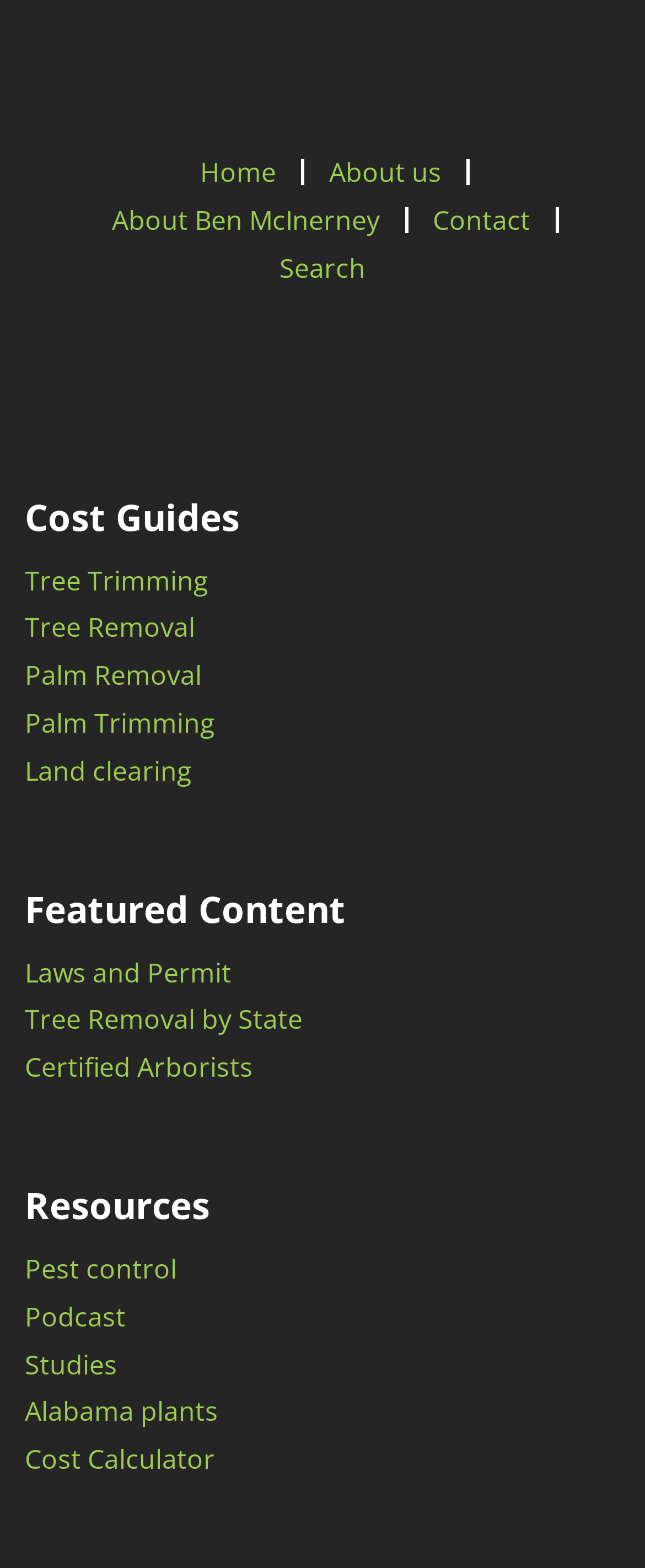Please find the bounding box coordinates for the clickable element needed to perform this instruction: "go to home page".

[0.272, 0.101, 0.472, 0.118]